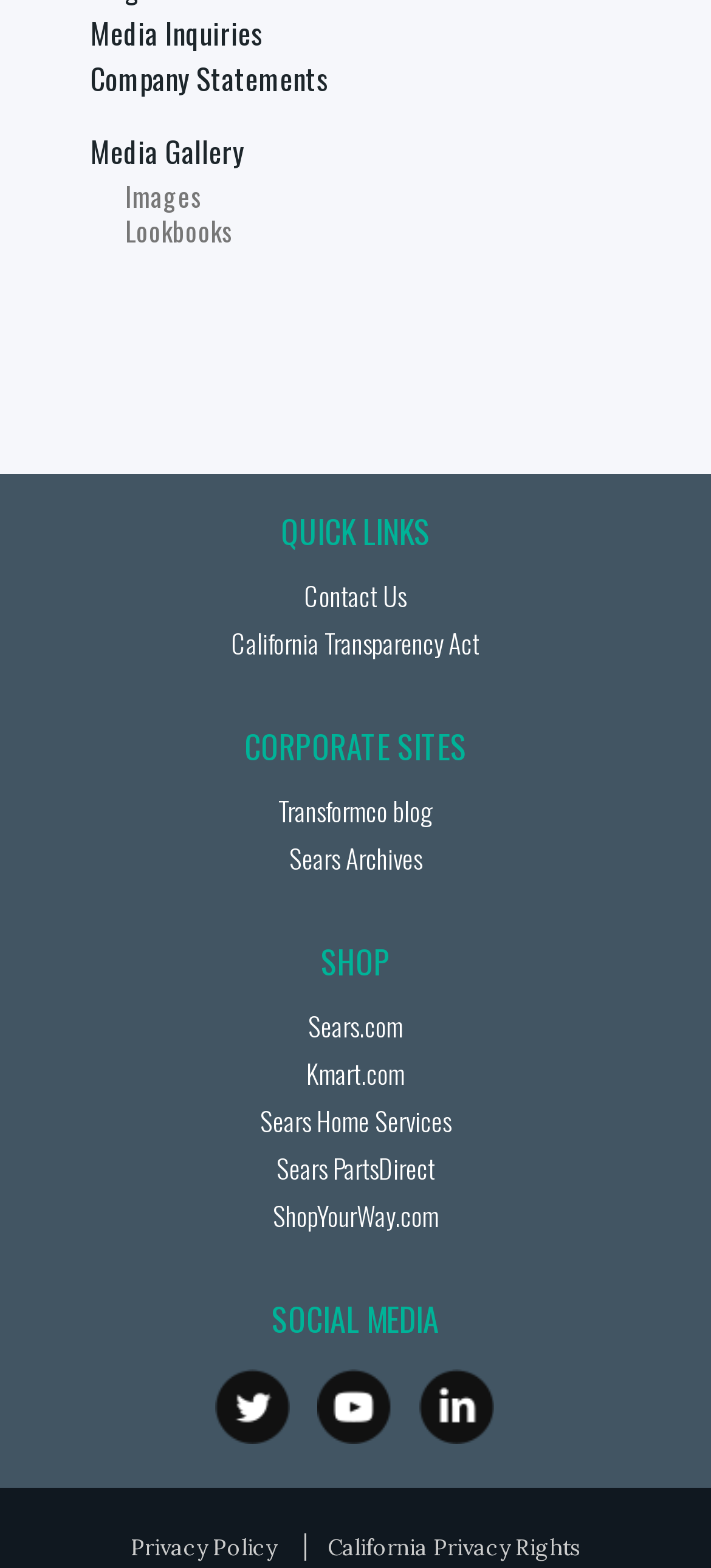Determine the bounding box coordinates of the area to click in order to meet this instruction: "Read privacy policy".

[0.183, 0.978, 0.388, 0.995]